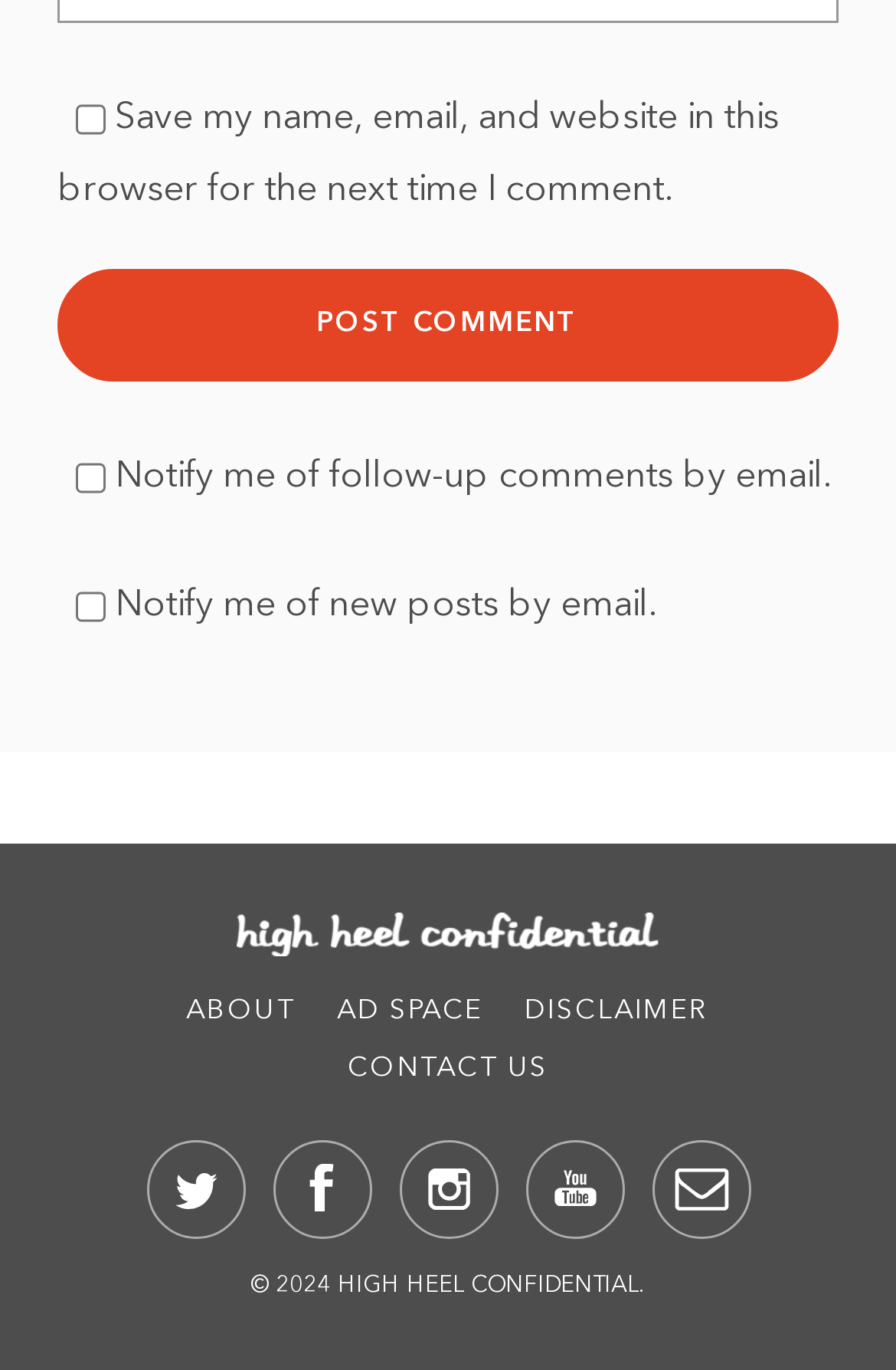Reply to the question below using a single word or brief phrase:
What is the logo of this website?

High Heel Confidential